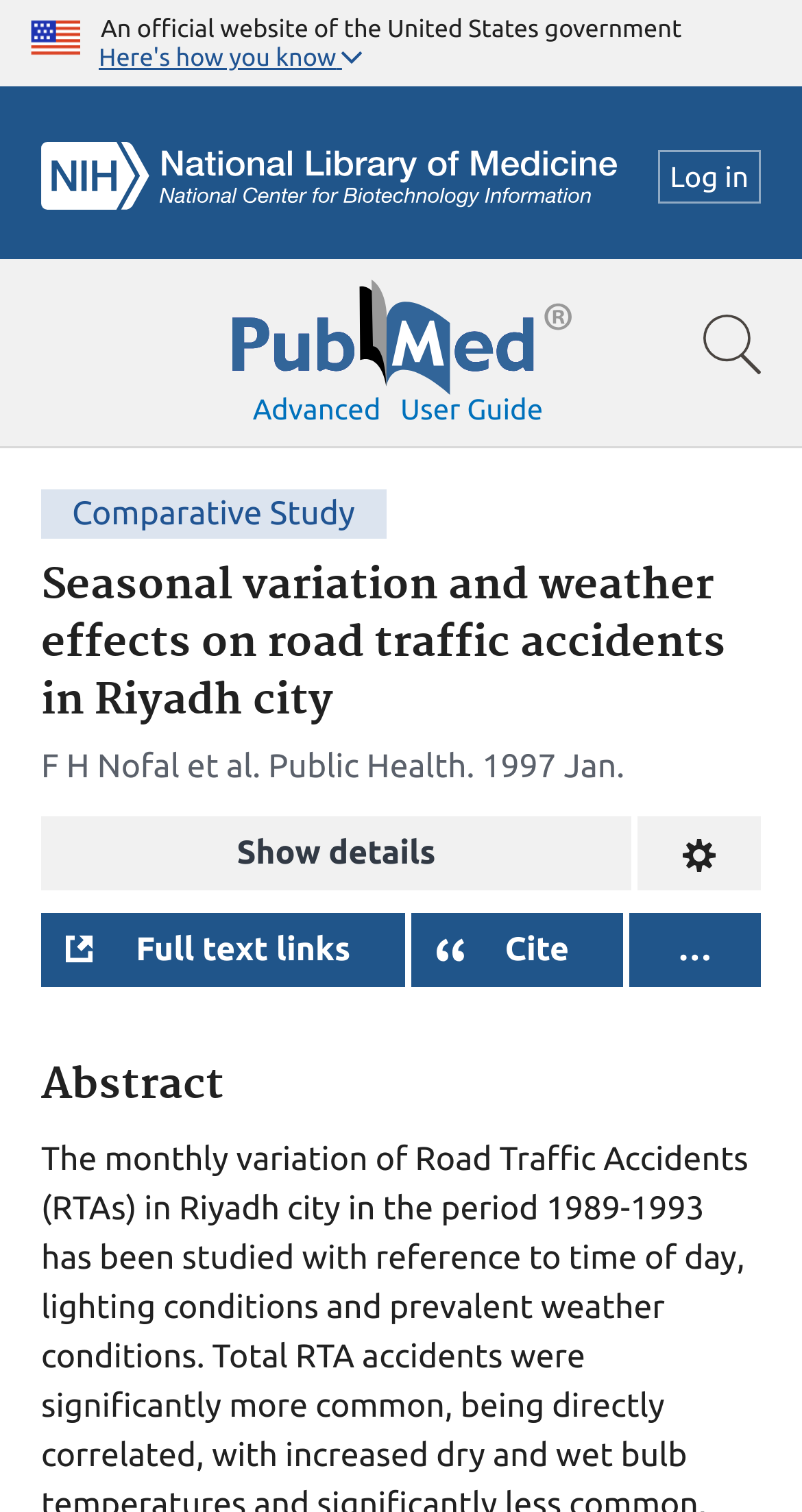Could you provide the bounding box coordinates for the portion of the screen to click to complete this instruction: "Cite the article"?

[0.512, 0.603, 0.776, 0.652]